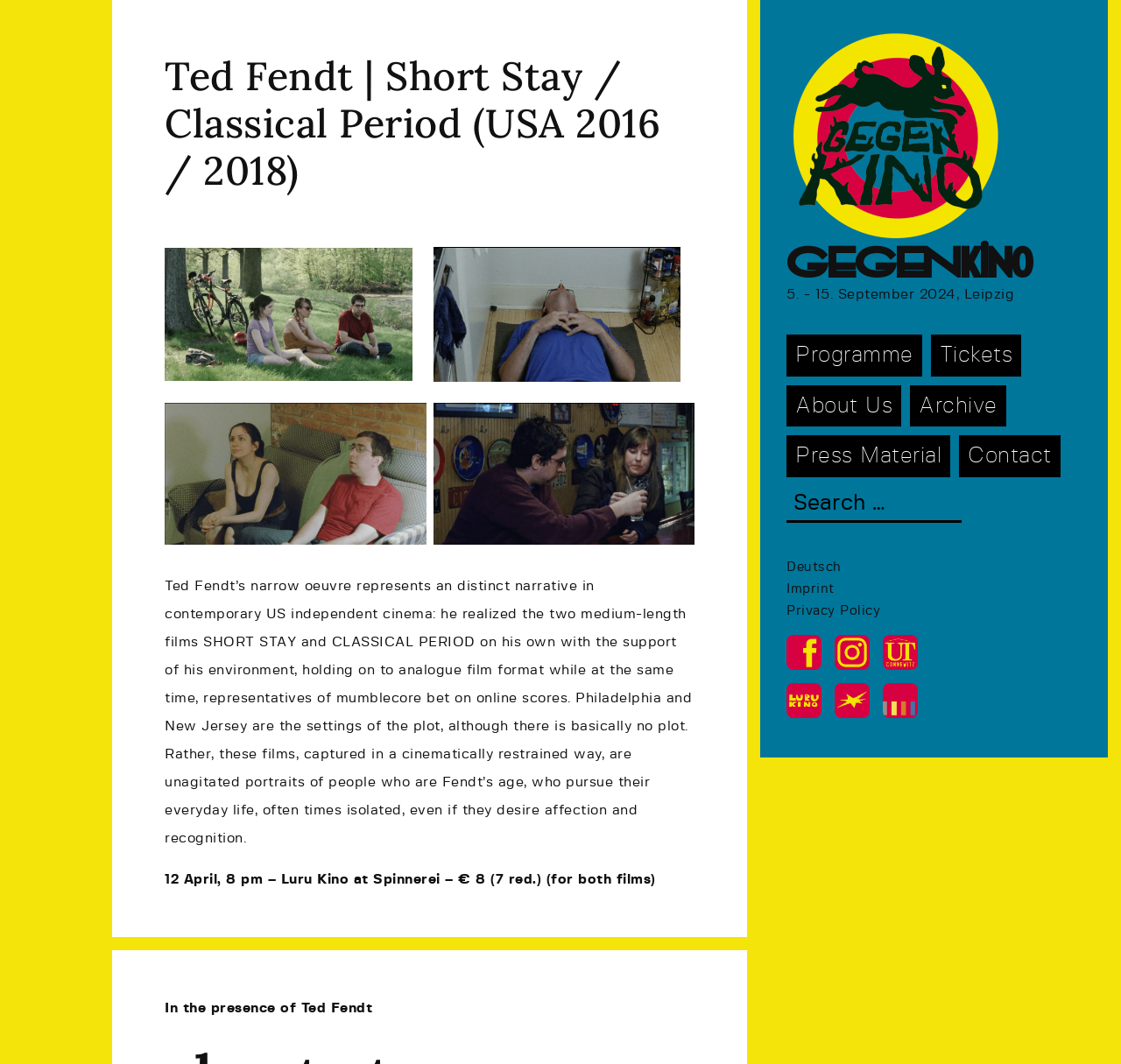Pinpoint the bounding box coordinates of the clickable element to carry out the following instruction: "Check ticket information."

[0.147, 0.82, 0.585, 0.833]